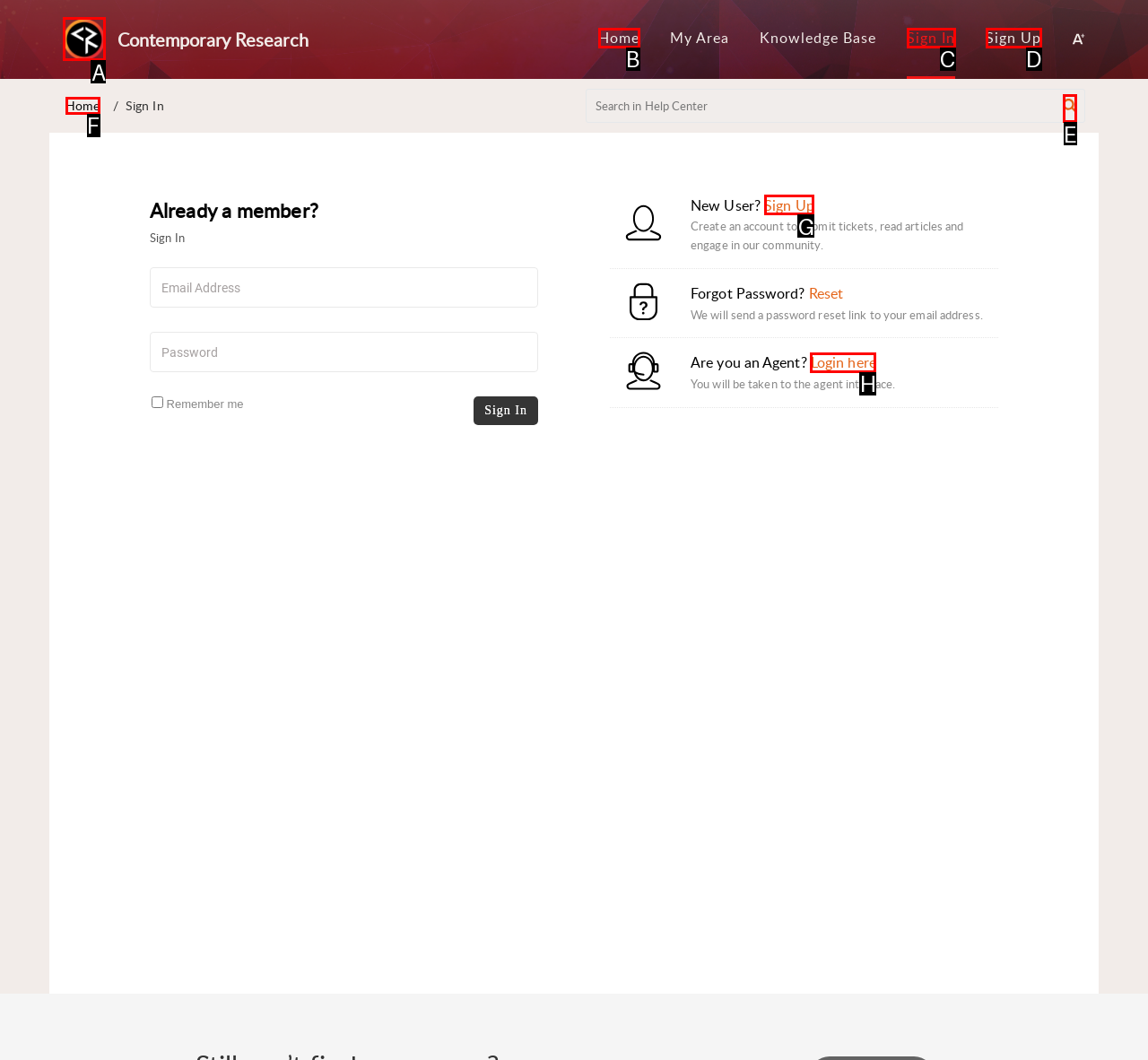Select the letter associated with the UI element you need to click to perform the following action: Click the 'Sign Up' link
Reply with the correct letter from the options provided.

G